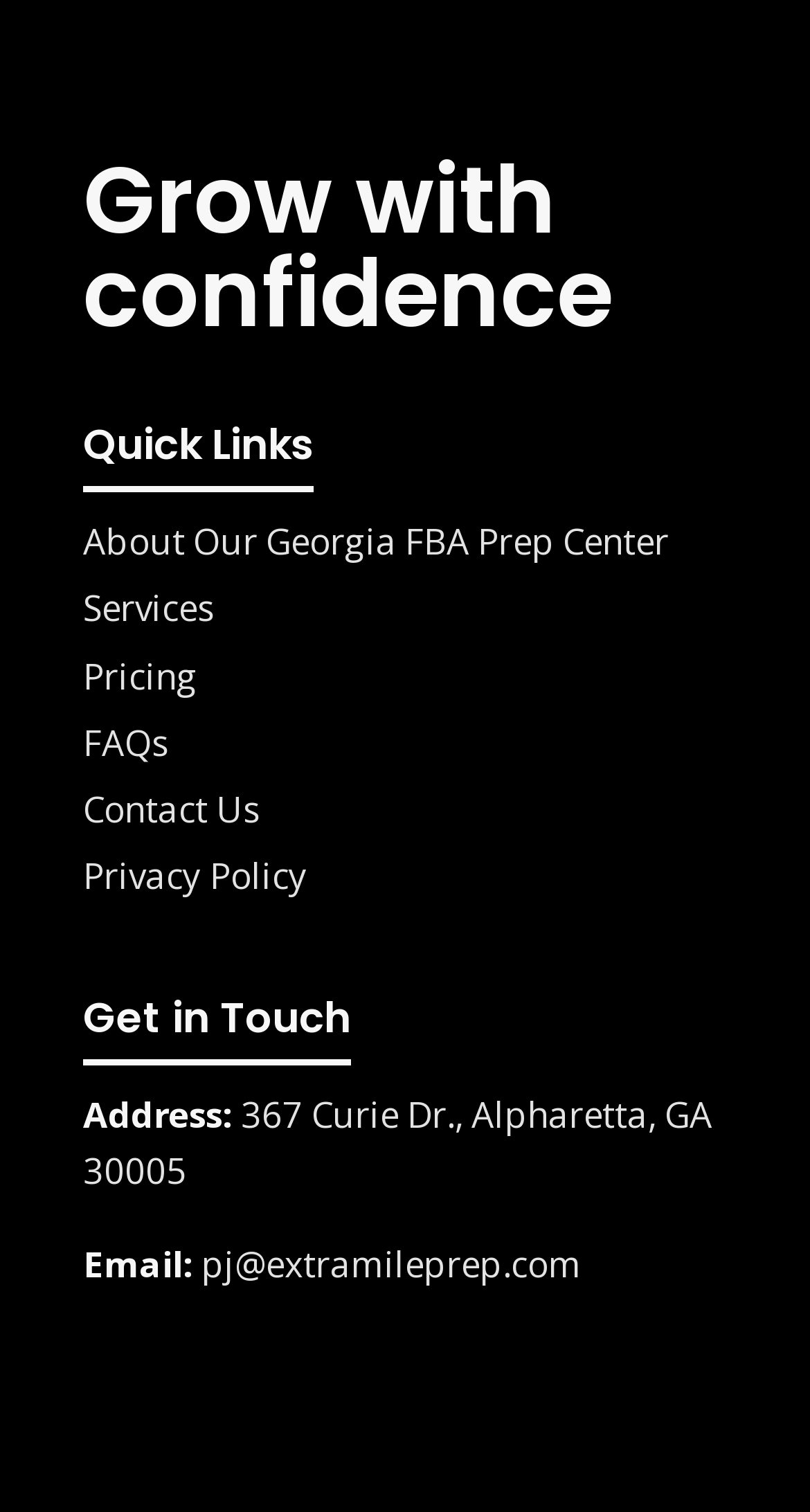From the screenshot, find the bounding box of the UI element matching this description: "pj@extramileprep.com". Supply the bounding box coordinates in the form [left, top, right, bottom], each a float between 0 and 1.

[0.249, 0.82, 0.718, 0.851]